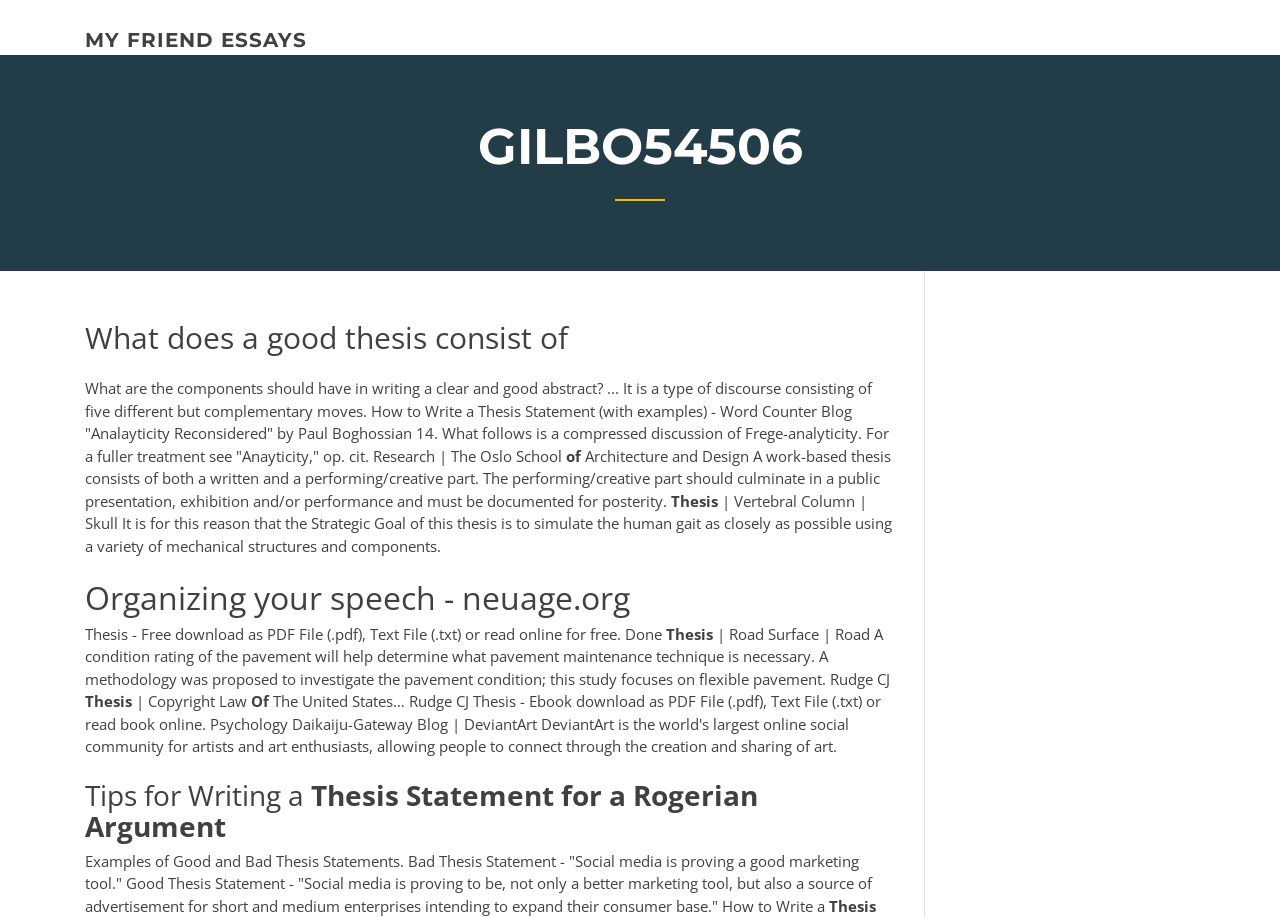What is the topic of the text about pavement condition?
Respond with a short answer, either a single word or a phrase, based on the image.

Pavement maintenance